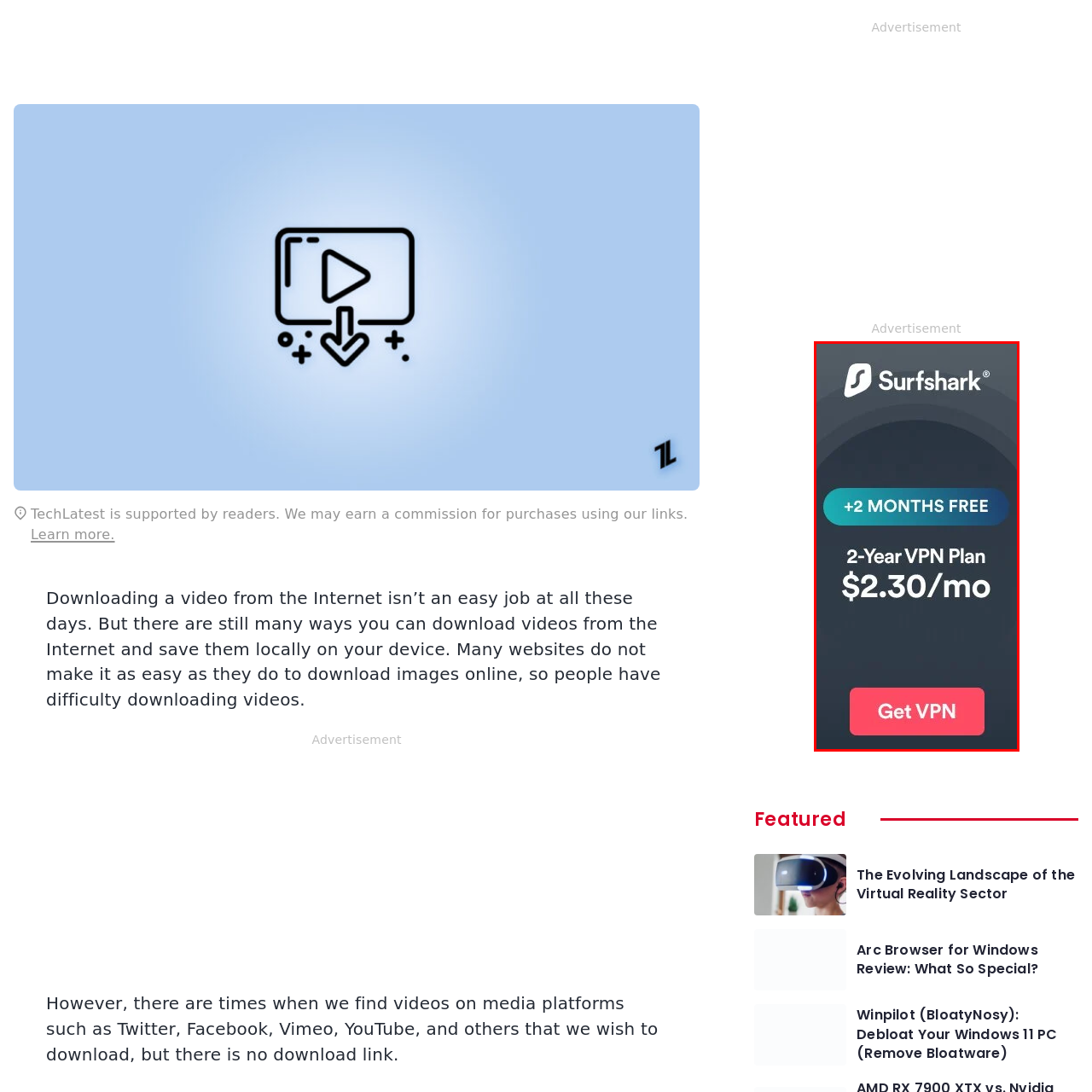What is the price of the 2-Year VPN Plan?
Pay attention to the image within the red bounding box and answer using just one word or a concise phrase.

$2.30/mo